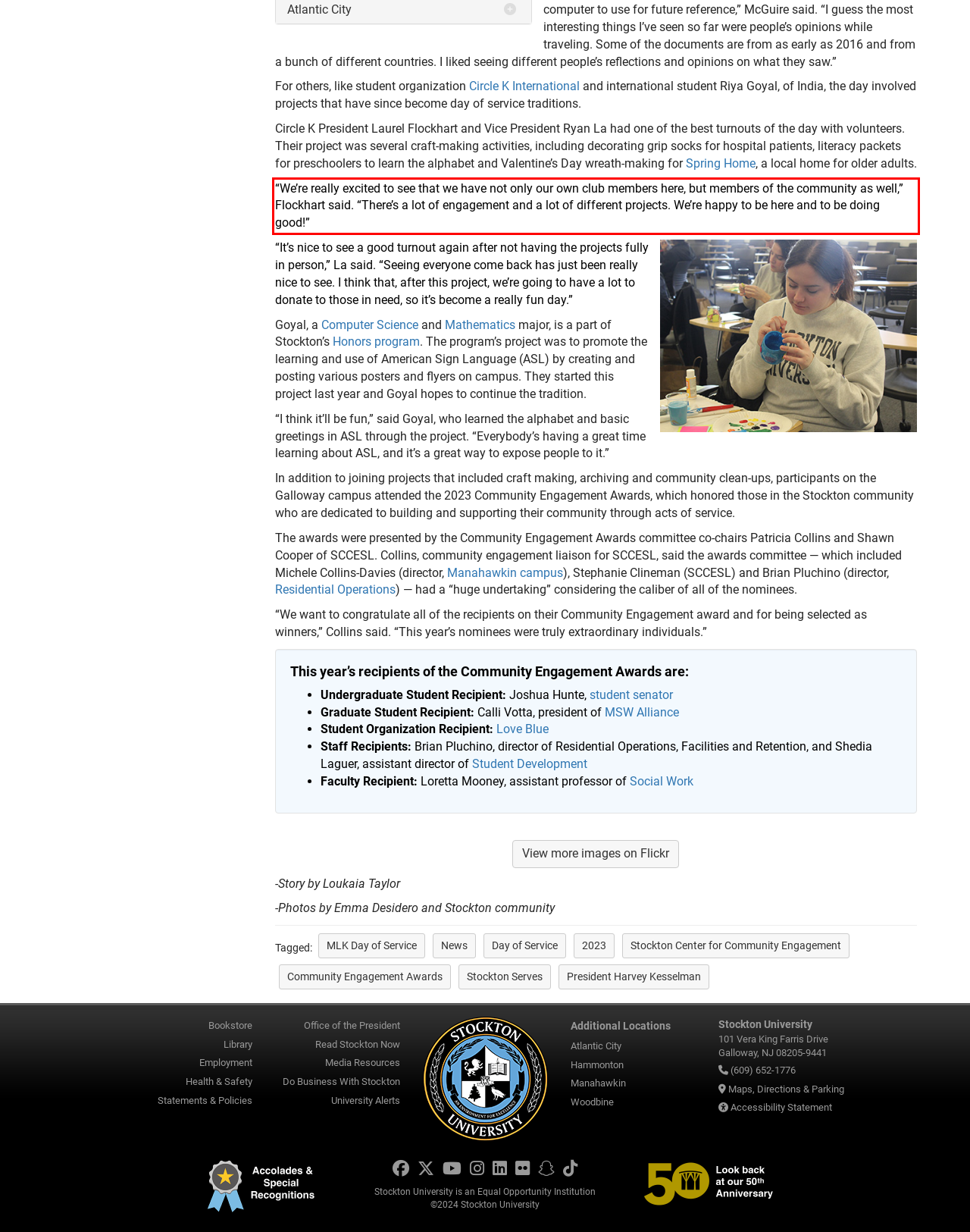You are given a screenshot of a webpage with a UI element highlighted by a red bounding box. Please perform OCR on the text content within this red bounding box.

“We’re really excited to see that we have not only our own club members here, but members of the community as well,” Flockhart said. “There’s a lot of engagement and a lot of different projects. We’re happy to be here and to be doing good!”